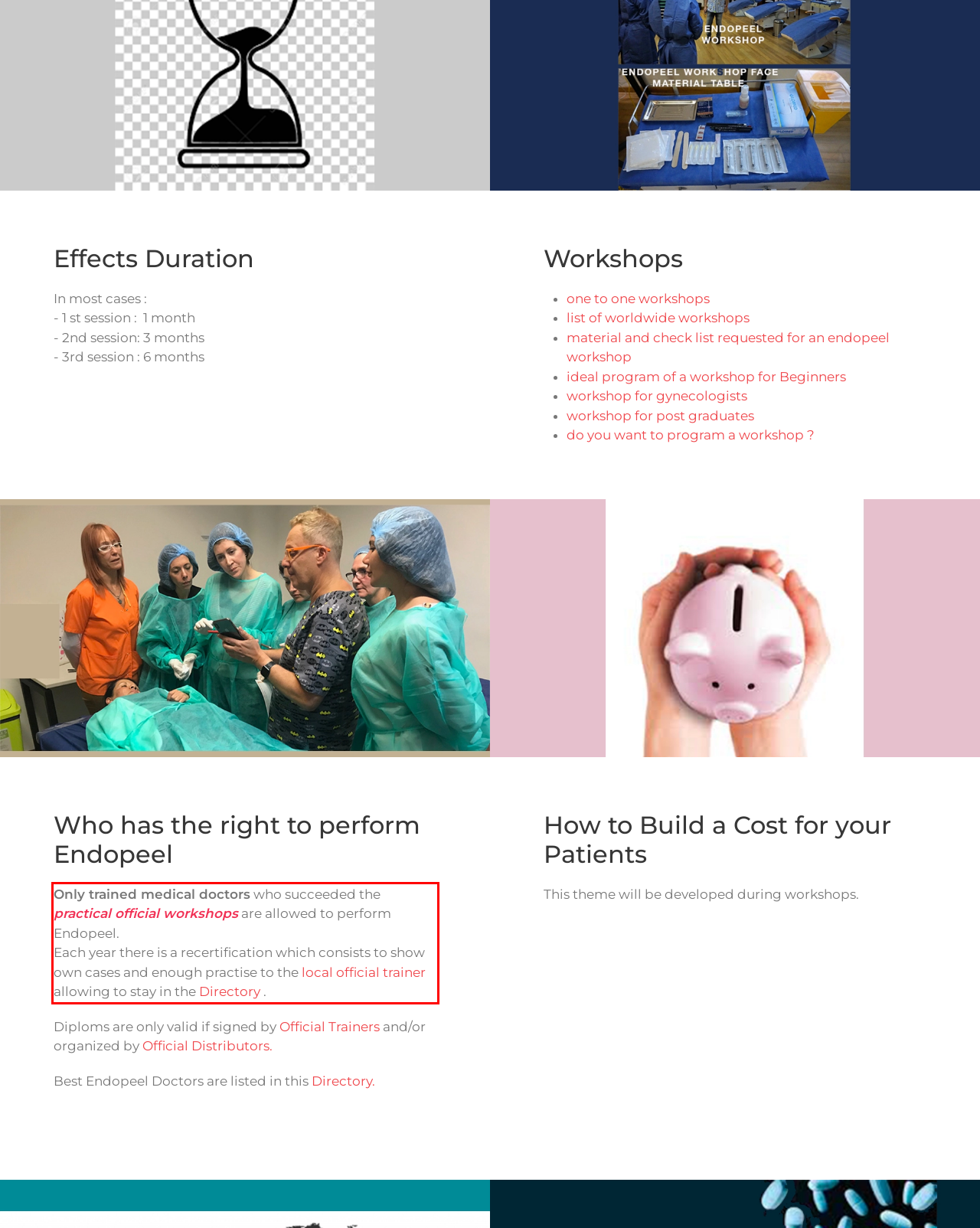Please examine the webpage screenshot containing a red bounding box and use OCR to recognize and output the text inside the red bounding box.

Only trained medical doctors who succeeded the practical official workshops are allowed to perform Endopeel. Each year there is a recertification which consists to show own cases and enough practise to the local official trainer allowing to stay in the Directory .